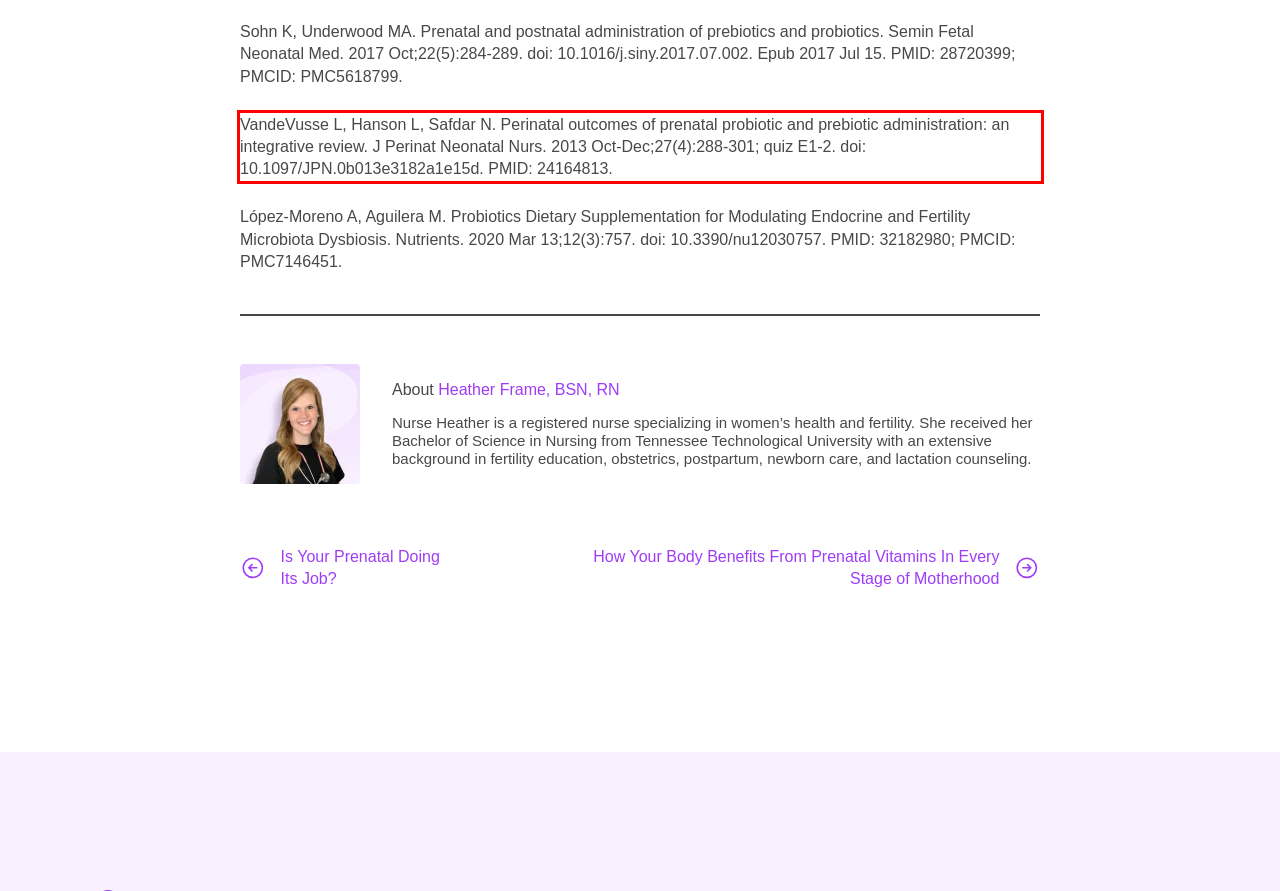From the provided screenshot, extract the text content that is enclosed within the red bounding box.

VandeVusse L, Hanson L, Safdar N. Perinatal outcomes of prenatal probiotic and prebiotic administration: an integrative review. J Perinat Neonatal Nurs. 2013 Oct-Dec;27(4):288-301; quiz E1-2. doi: 10.1097/JPN.0b013e3182a1e15d. PMID: 24164813.